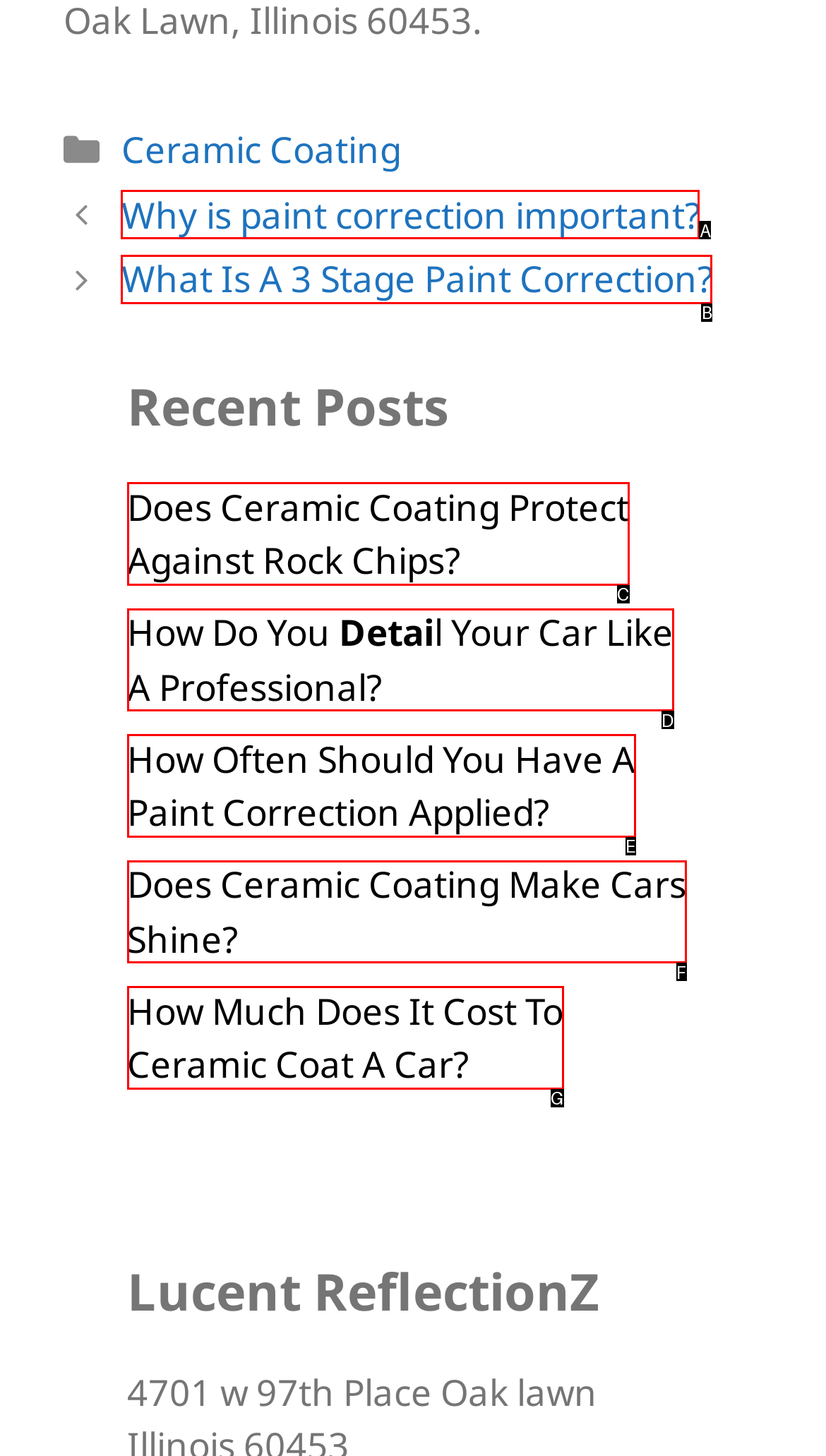Choose the letter of the UI element that aligns with the following description: Why is paint correction important?
State your answer as the letter from the listed options.

A